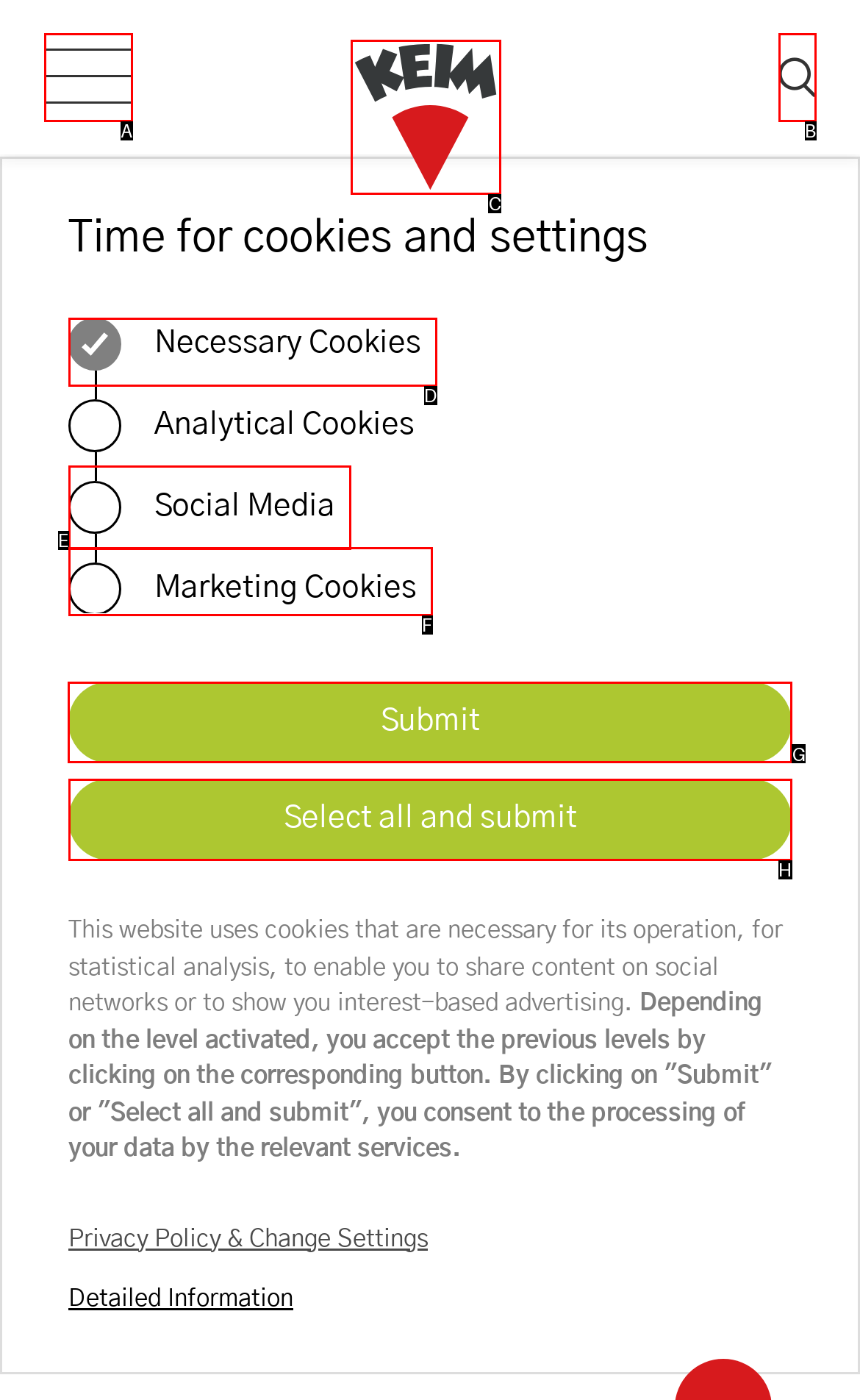Which HTML element should be clicked to fulfill the following task: Submit cookie settings?
Reply with the letter of the appropriate option from the choices given.

G